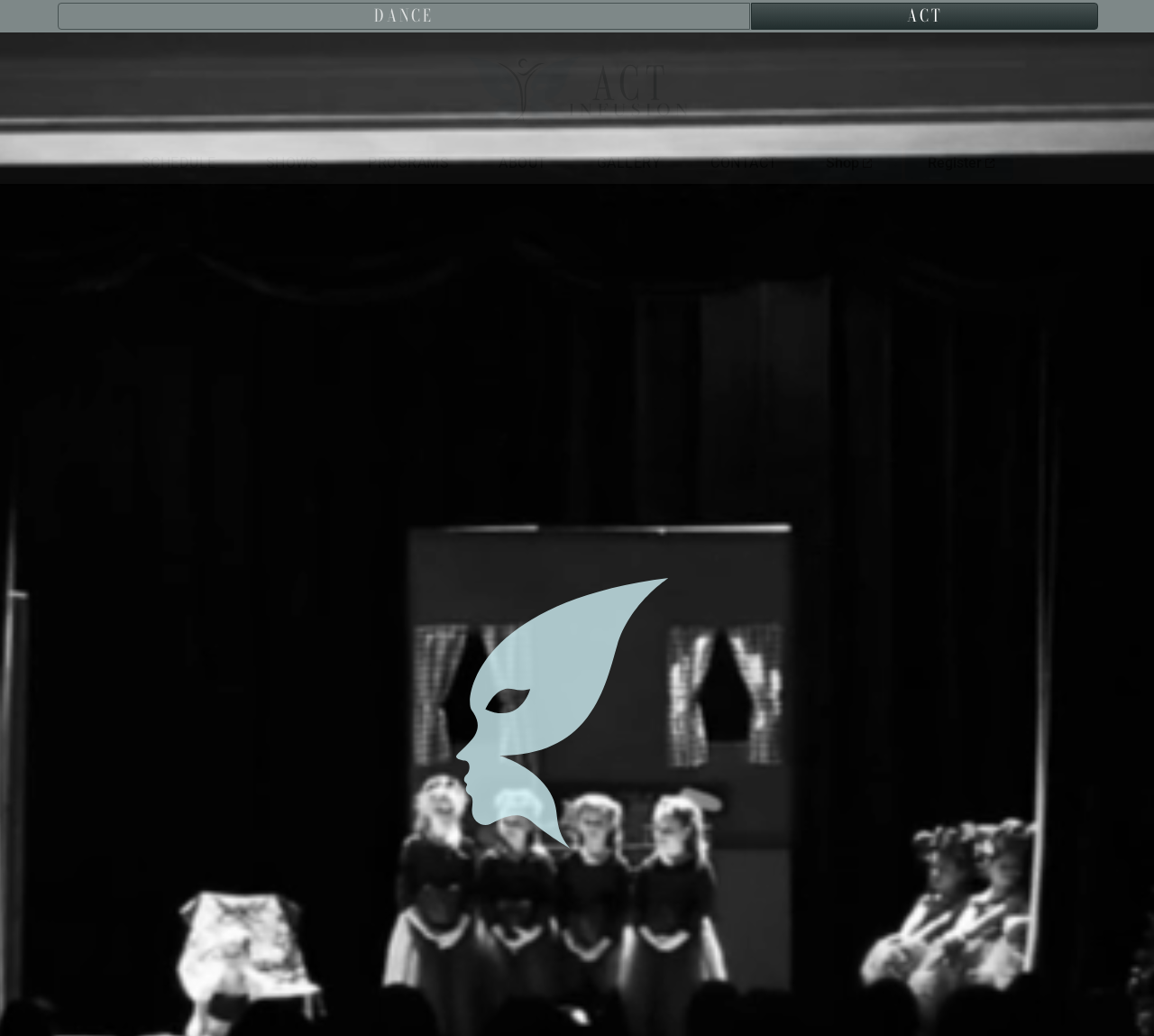Locate the bounding box for the described UI element: "Shop". Ensure the coordinates are four float numbers between 0 and 1, formatted as [left, top, right, bottom].

[0.687, 0.143, 0.781, 0.174]